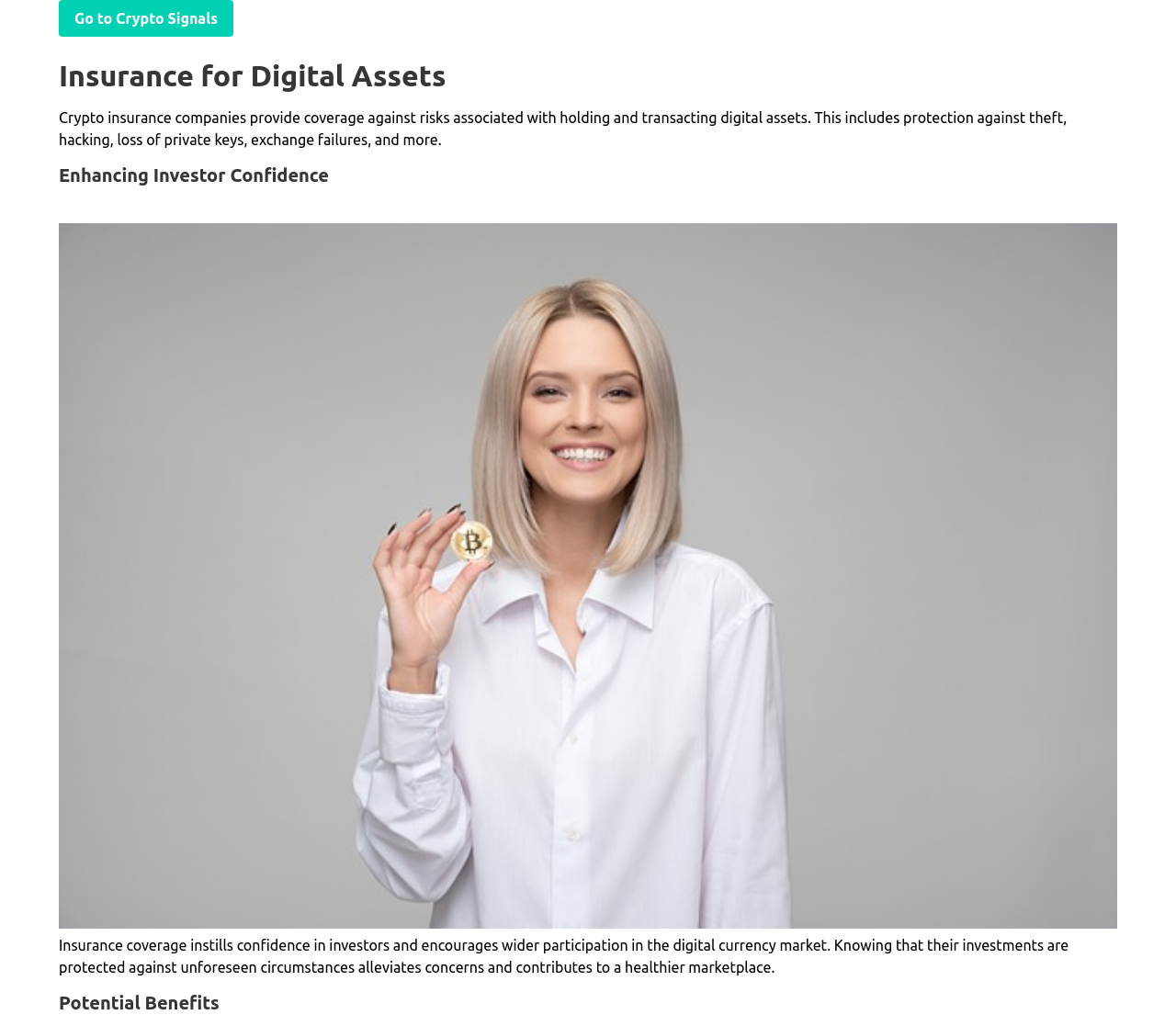Predict the bounding box of the UI element based on the description: "alt="Diocese of Southwell and Nottingham"". The coordinates should be four float numbers between 0 and 1, formatted as [left, top, right, bottom].

None